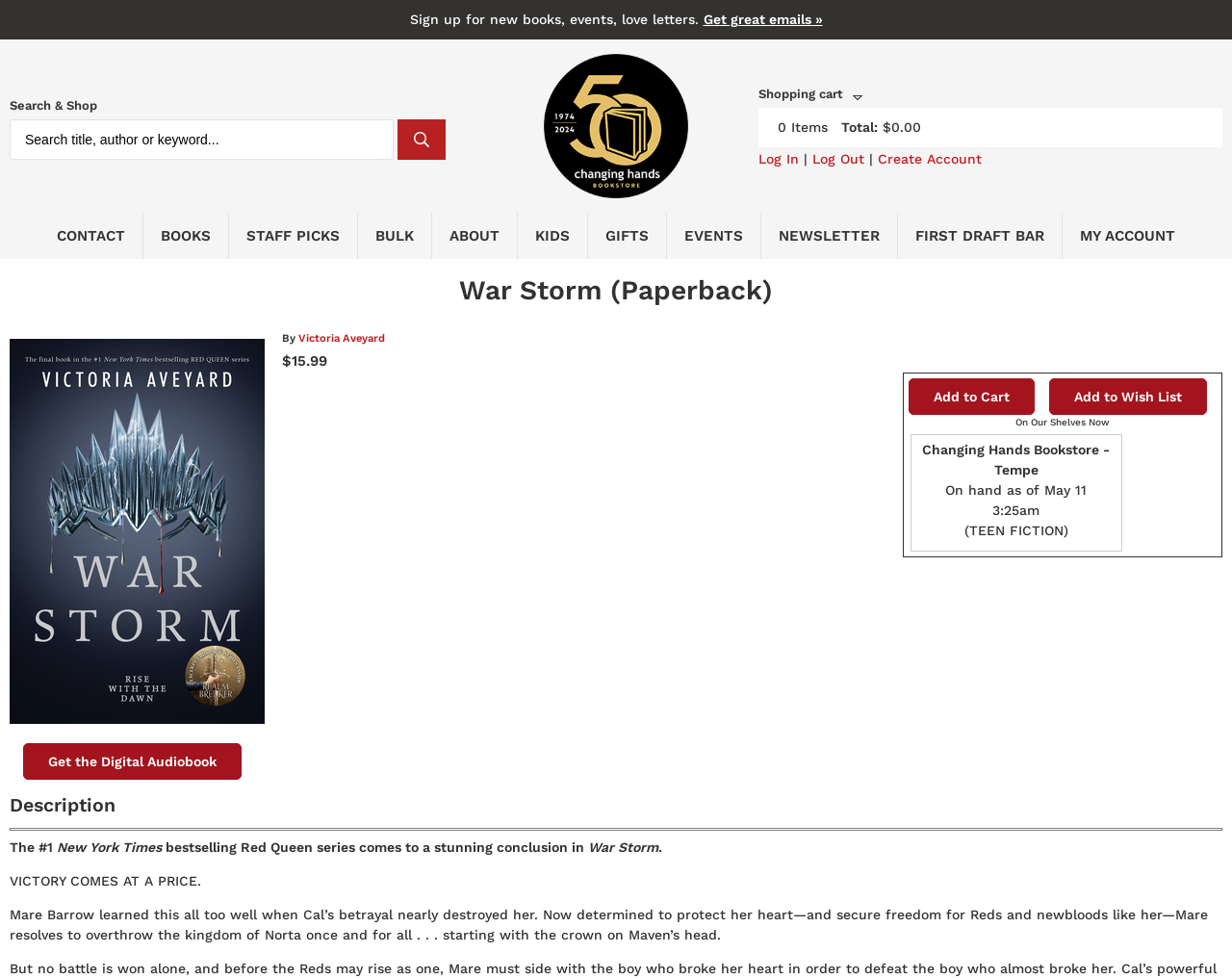Identify the bounding box coordinates for the UI element described as follows: "name="op" value="Search"". Ensure the coordinates are four float numbers between 0 and 1, formatted as [left, top, right, bottom].

[0.322, 0.122, 0.362, 0.163]